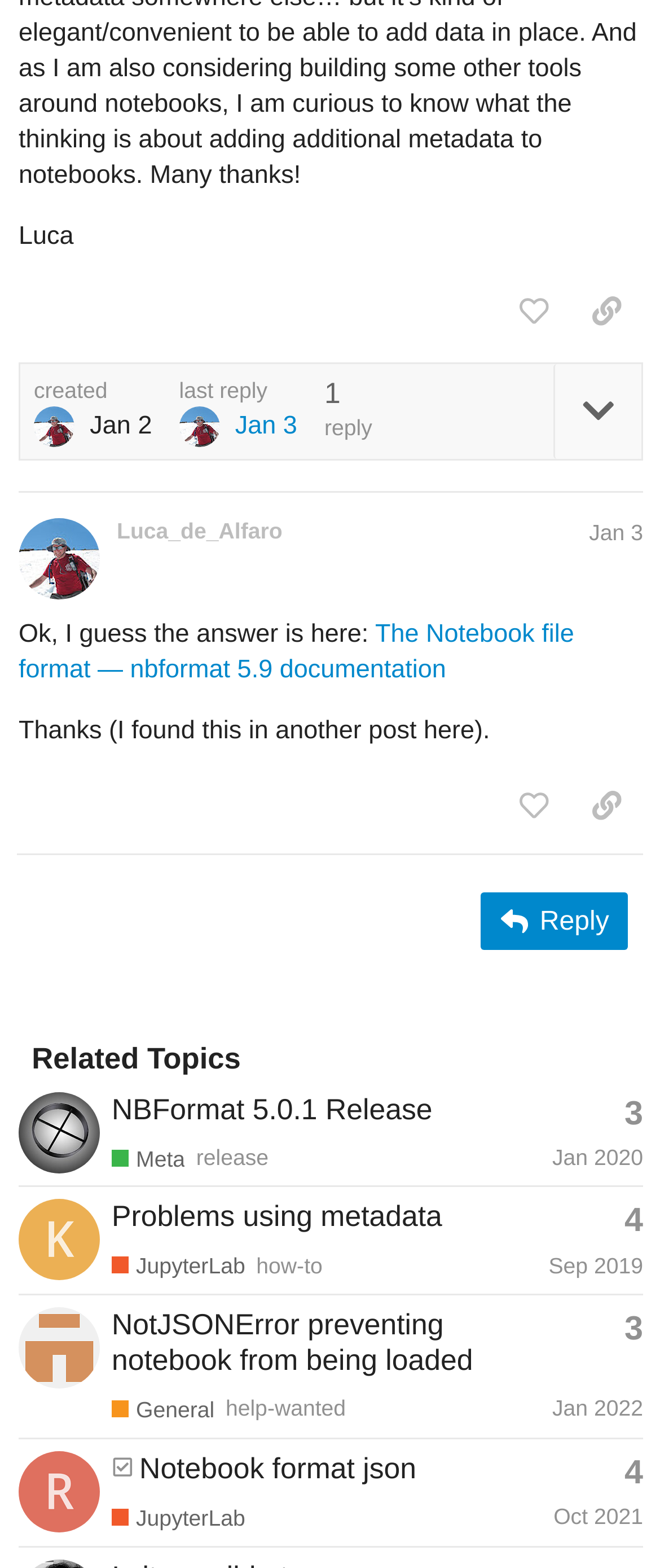Could you highlight the region that needs to be clicked to execute the instruction: "like this post"?

[0.753, 0.179, 0.864, 0.22]